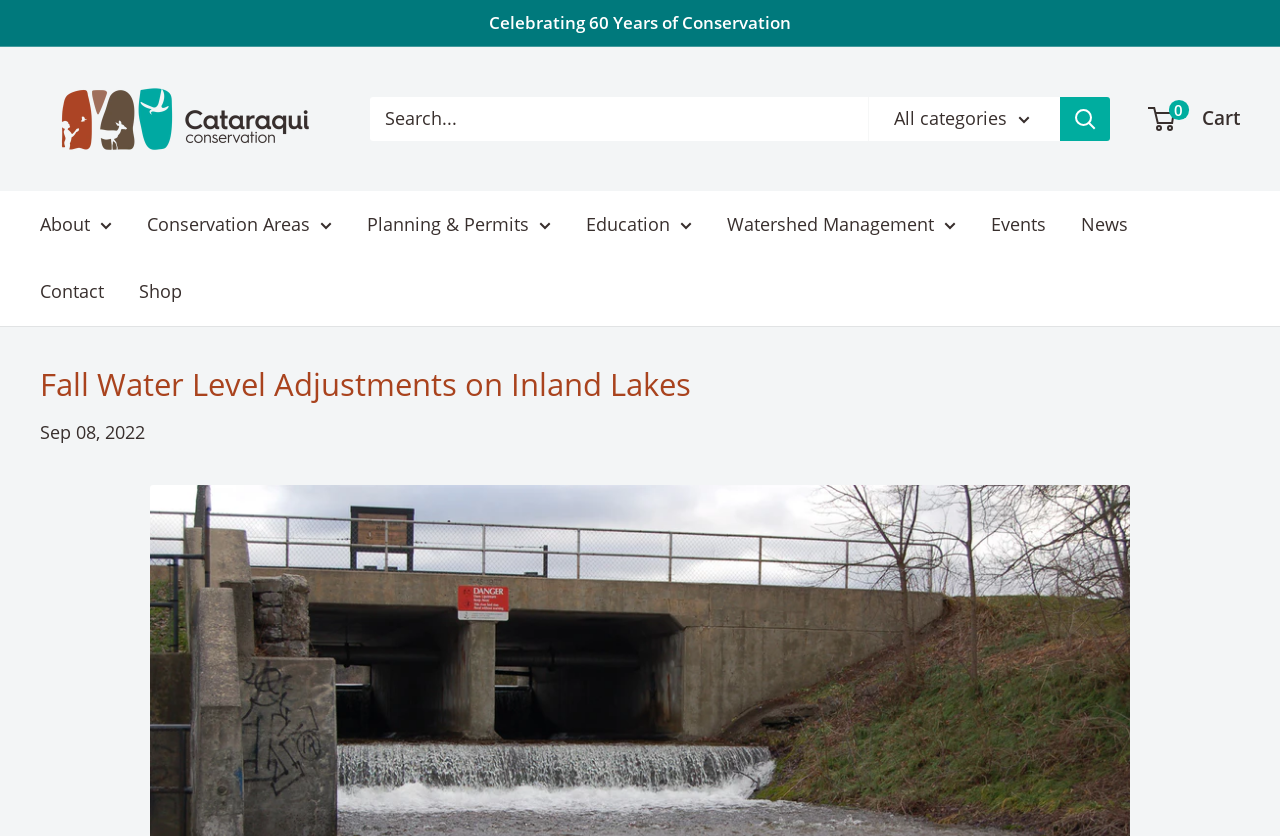What is the text on the top-left corner of the webpage?
Look at the screenshot and respond with one word or a short phrase.

Cataraqui Conservation